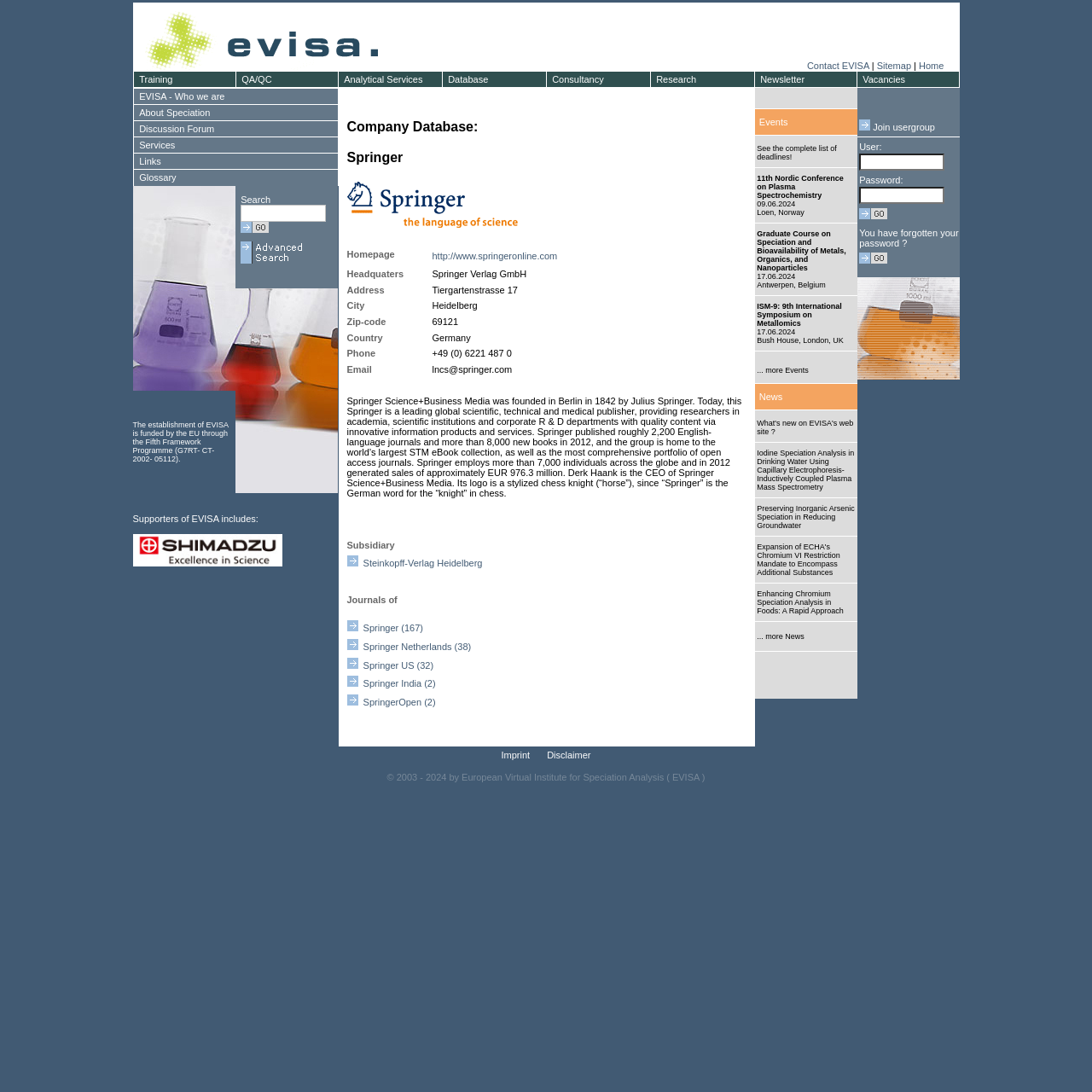Please identify the bounding box coordinates of the region to click in order to complete the given instruction: "Go to Contact EVISA". The coordinates should be four float numbers between 0 and 1, i.e., [left, top, right, bottom].

[0.739, 0.055, 0.796, 0.065]